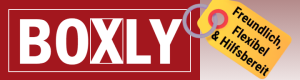Could you please study the image and provide a detailed answer to the question:
What does the tag accompanying the logo translate to in English?

The tag accompanying the logo reads 'Freundlich, Flexibel & Hilfsbereit', which is a German phrase that translates to 'Friendly, Flexible & Helpful' in English, emphasizing the company's values and commitment to providing a welcoming and adaptable storage solution.